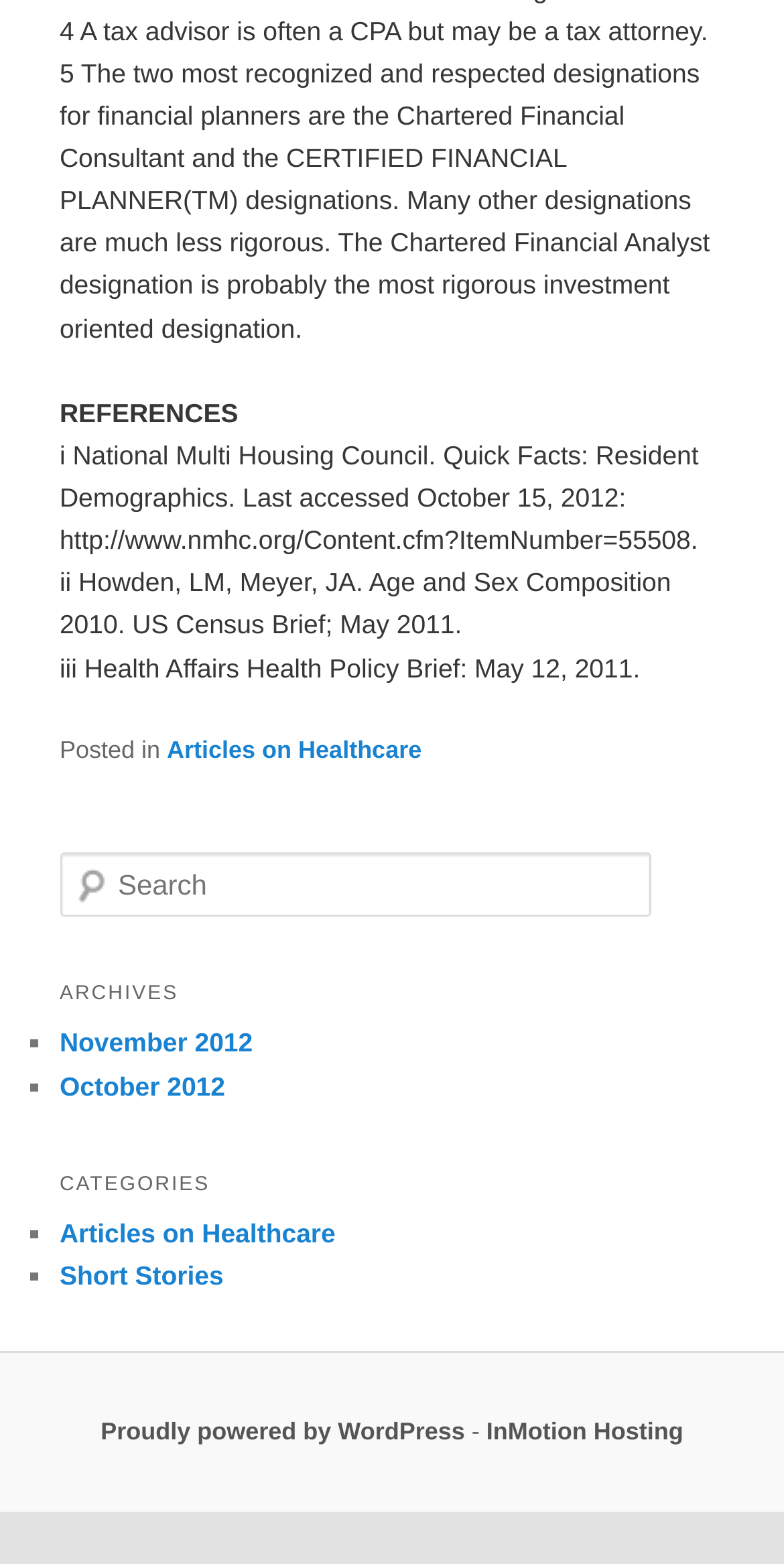What is the profession mentioned in the first sentence?
Answer with a single word or short phrase according to what you see in the image.

tax advisor